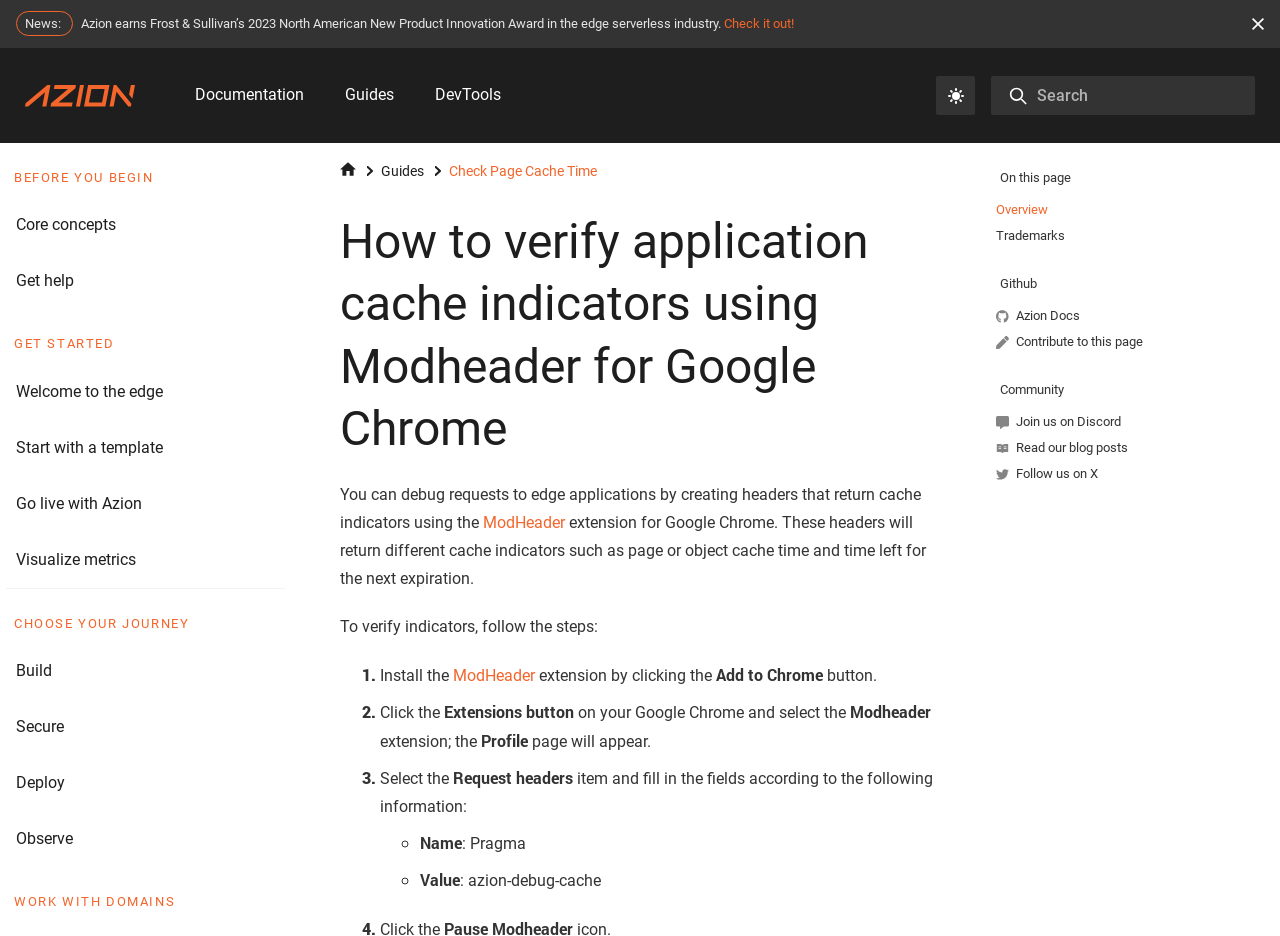Extract the bounding box coordinates for the UI element described as: "jyt.jiangxi.gov.cn".

None